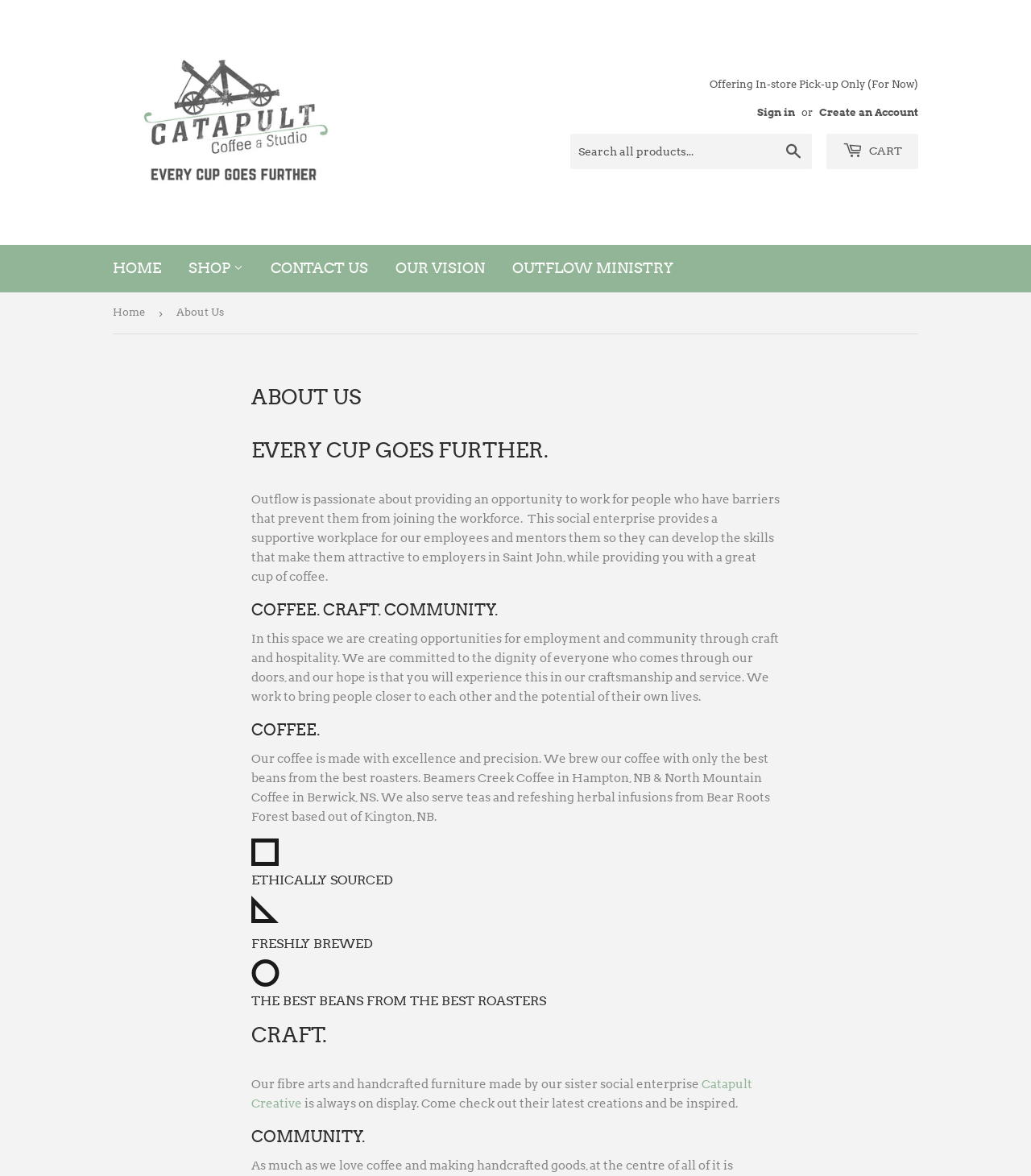Pinpoint the bounding box coordinates of the element you need to click to execute the following instruction: "Create an account". The bounding box should be represented by four float numbers between 0 and 1, in the format [left, top, right, bottom].

[0.795, 0.091, 0.891, 0.101]